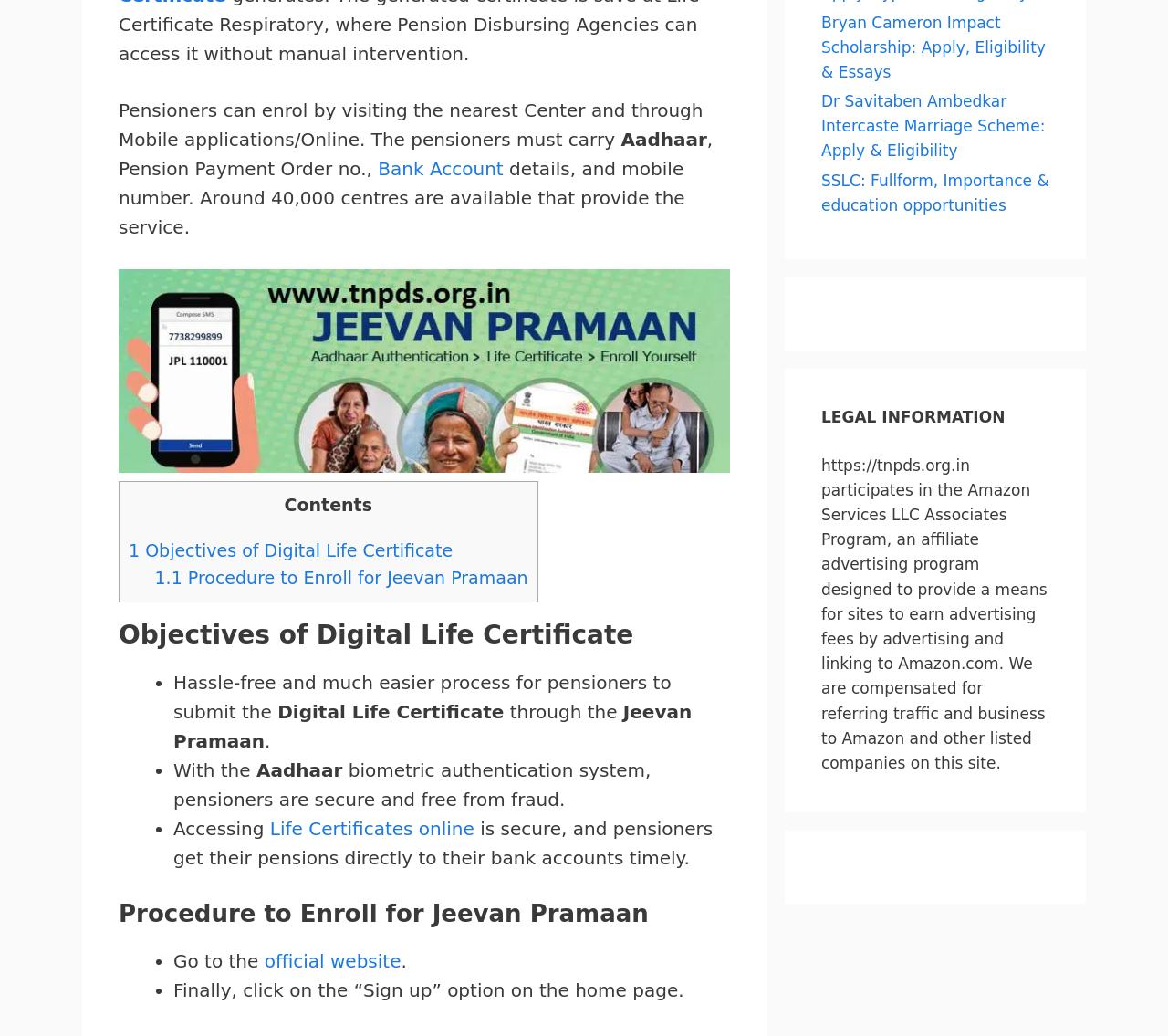Mark the bounding box of the element that matches the following description: "Life Certificates online".

[0.231, 0.79, 0.406, 0.811]